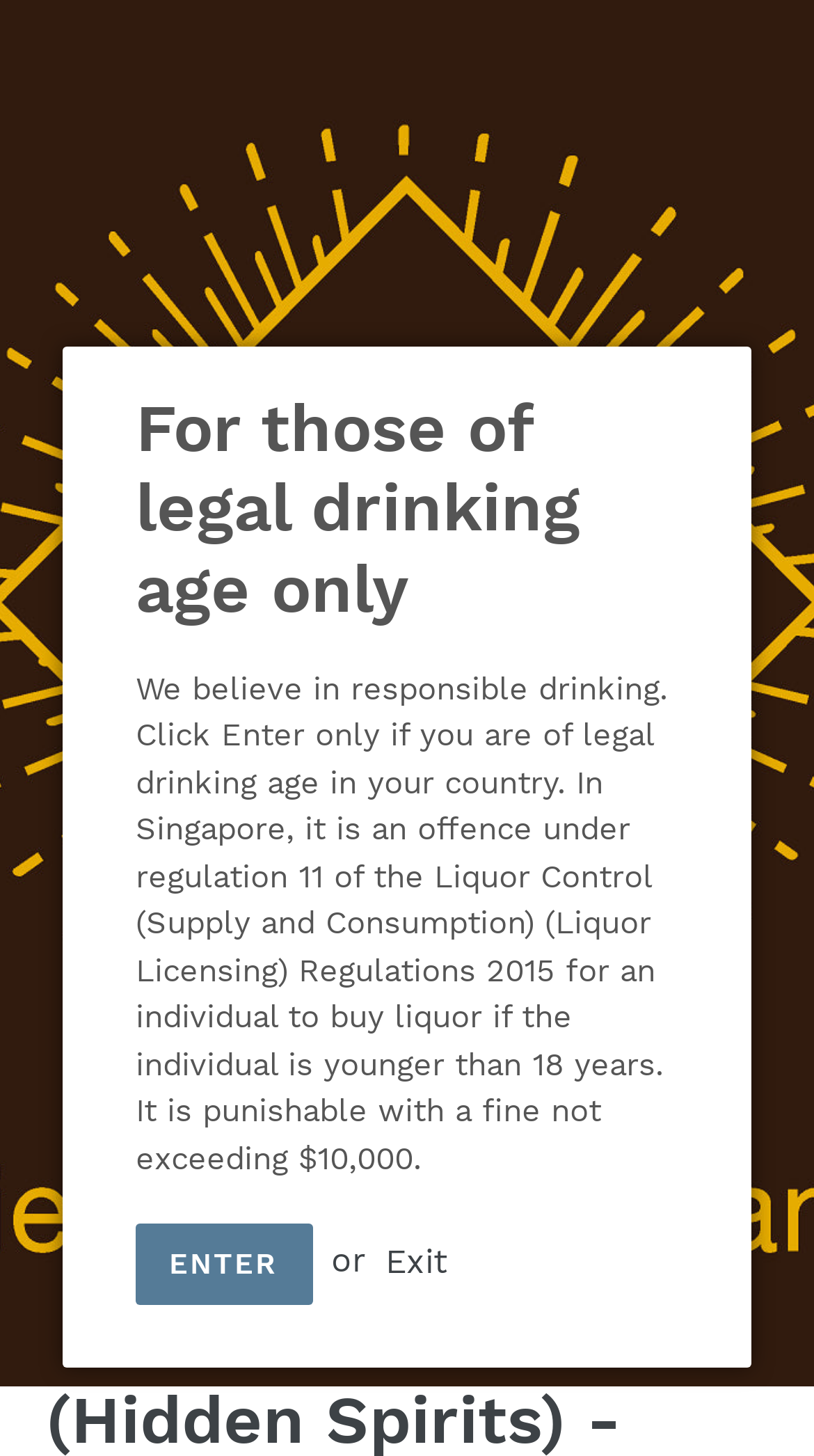Can you identify the bounding box coordinates of the clickable region needed to carry out this instruction: 'Read the Flood recovery report'? The coordinates should be four float numbers within the range of 0 to 1, stated as [left, top, right, bottom].

None